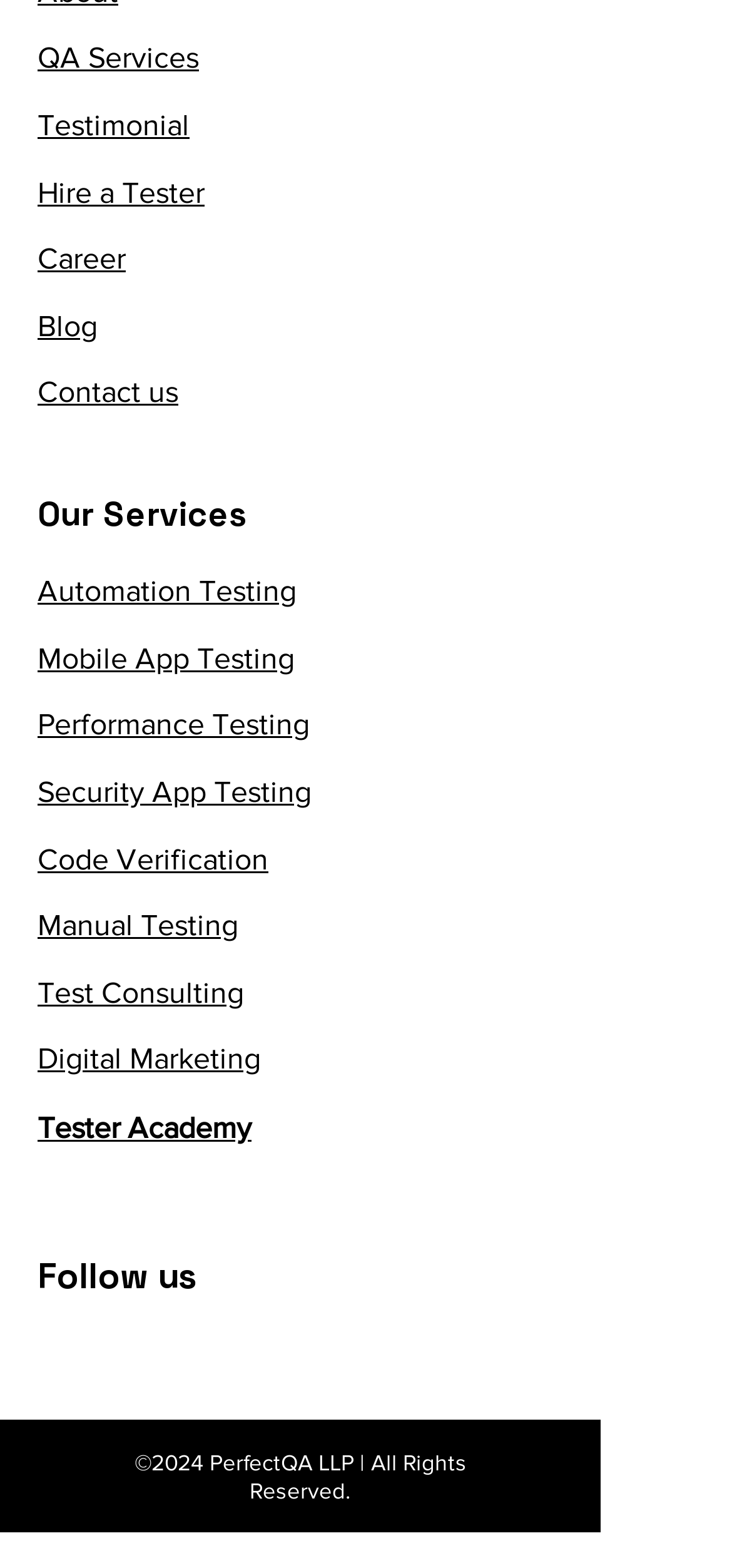How many types of testing services are offered by PerfectQA?
Look at the screenshot and respond with one word or a short phrase.

8